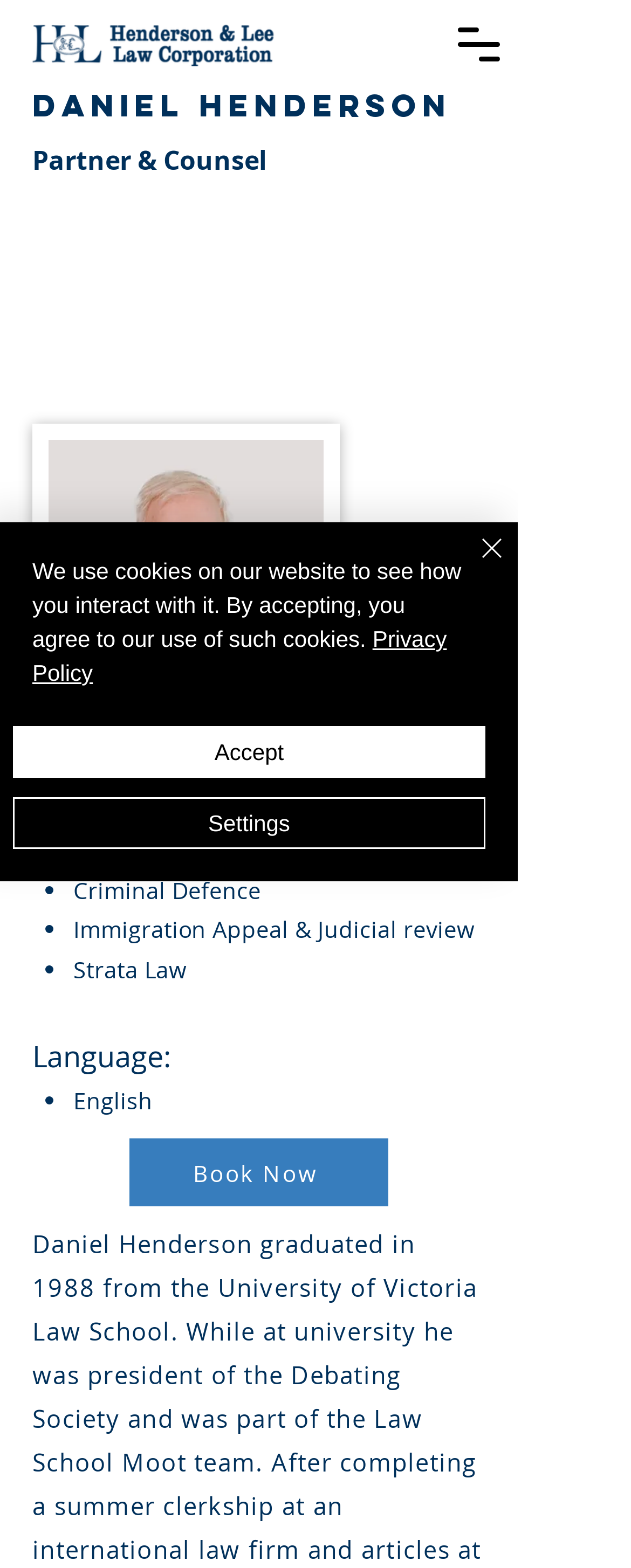What language does the lawyer speak?
Please provide a single word or phrase in response based on the screenshot.

English